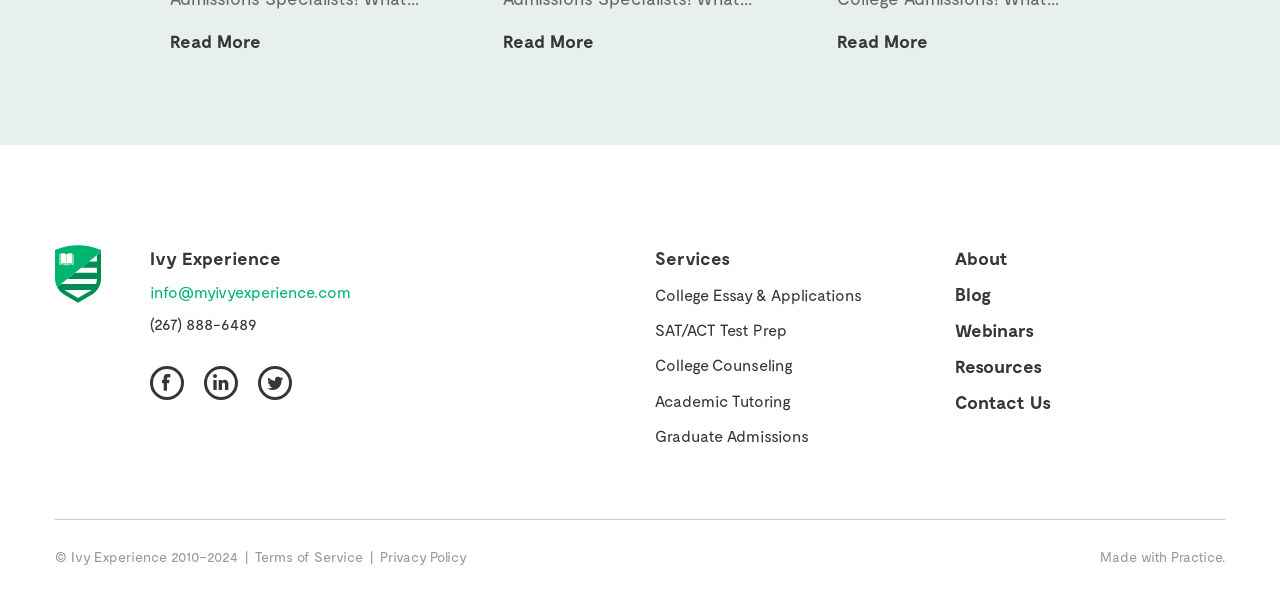Find the bounding box coordinates for the HTML element described in this sentence: "College Essay & Applications". Provide the coordinates as four float numbers between 0 and 1, in the format [left, top, right, bottom].

[0.512, 0.474, 0.673, 0.506]